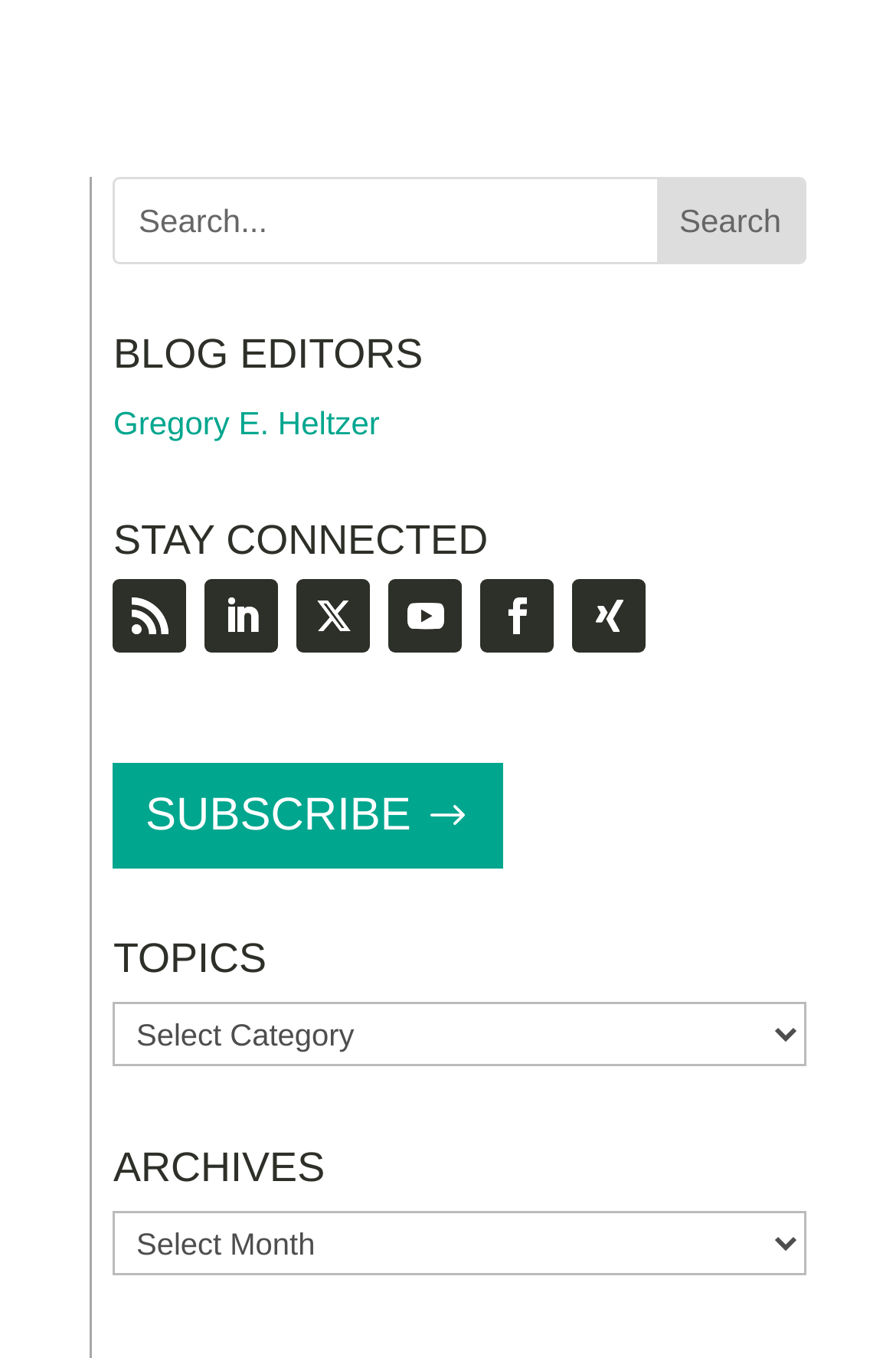What is the purpose of the 'ARCHIVES' combobox?
Refer to the image and offer an in-depth and detailed answer to the question.

The 'ARCHIVES' combobox is located under the heading 'ARCHIVES', and it has a dropdown menu. This suggests that the combobox is intended for users to select and filter blog posts by specific archives, such as by date or category.